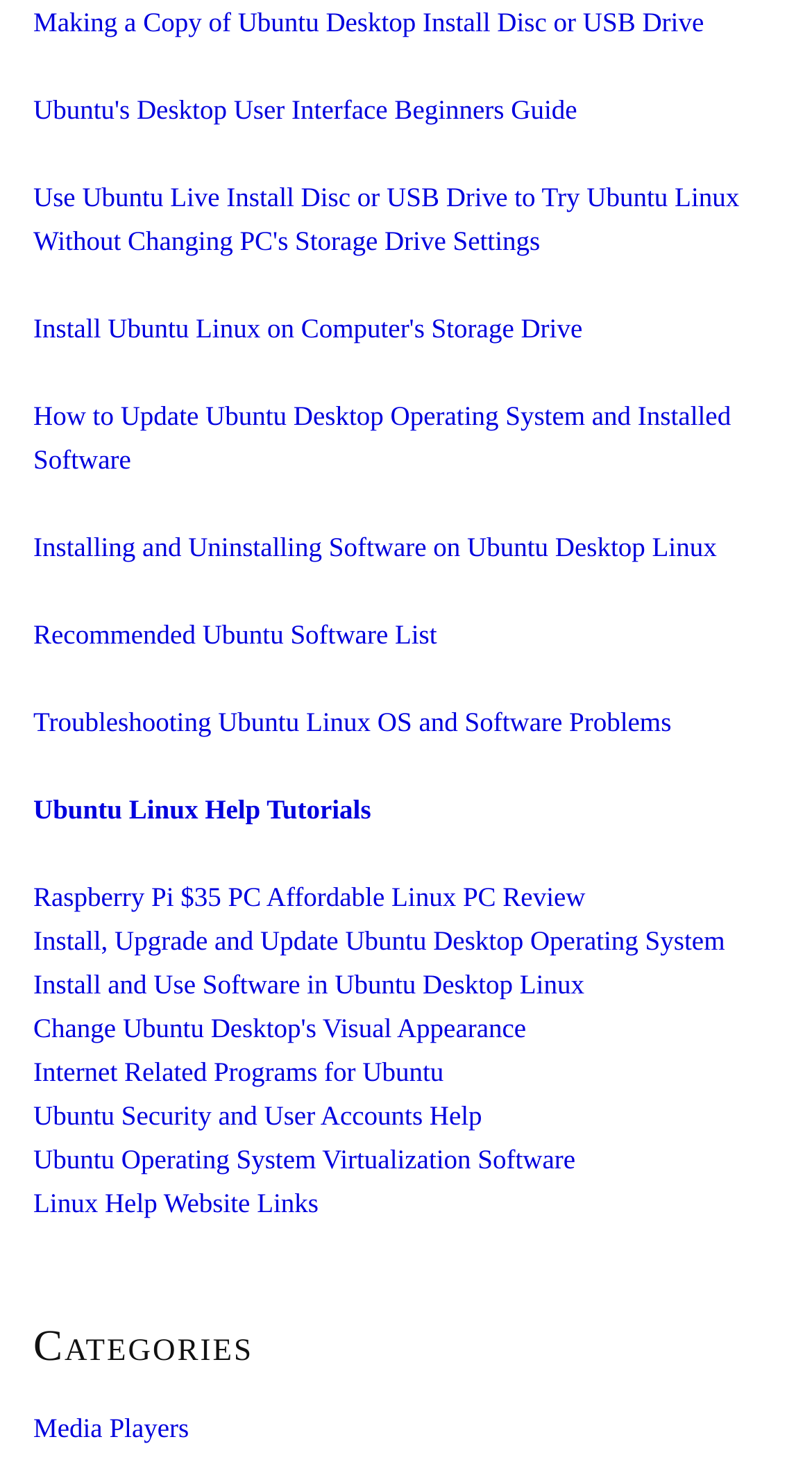Specify the bounding box coordinates (top-left x, top-left y, bottom-right x, bottom-right y) of the UI element in the screenshot that matches this description: alt="University of Buckingham"

None